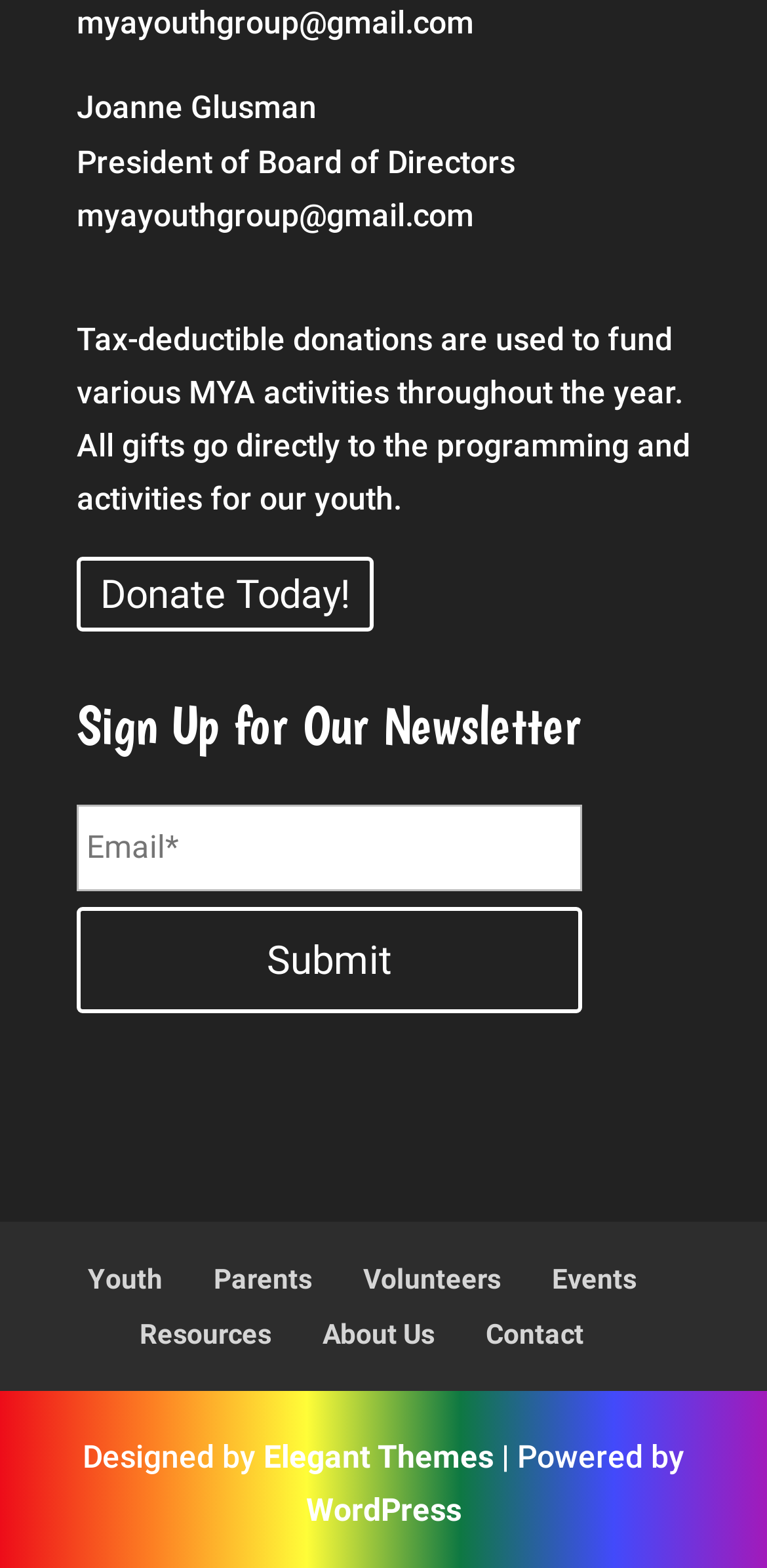What is the name of the website's newsletter sign-up section?
Look at the image and answer with only one word or phrase.

Sign Up for Our Newsletter